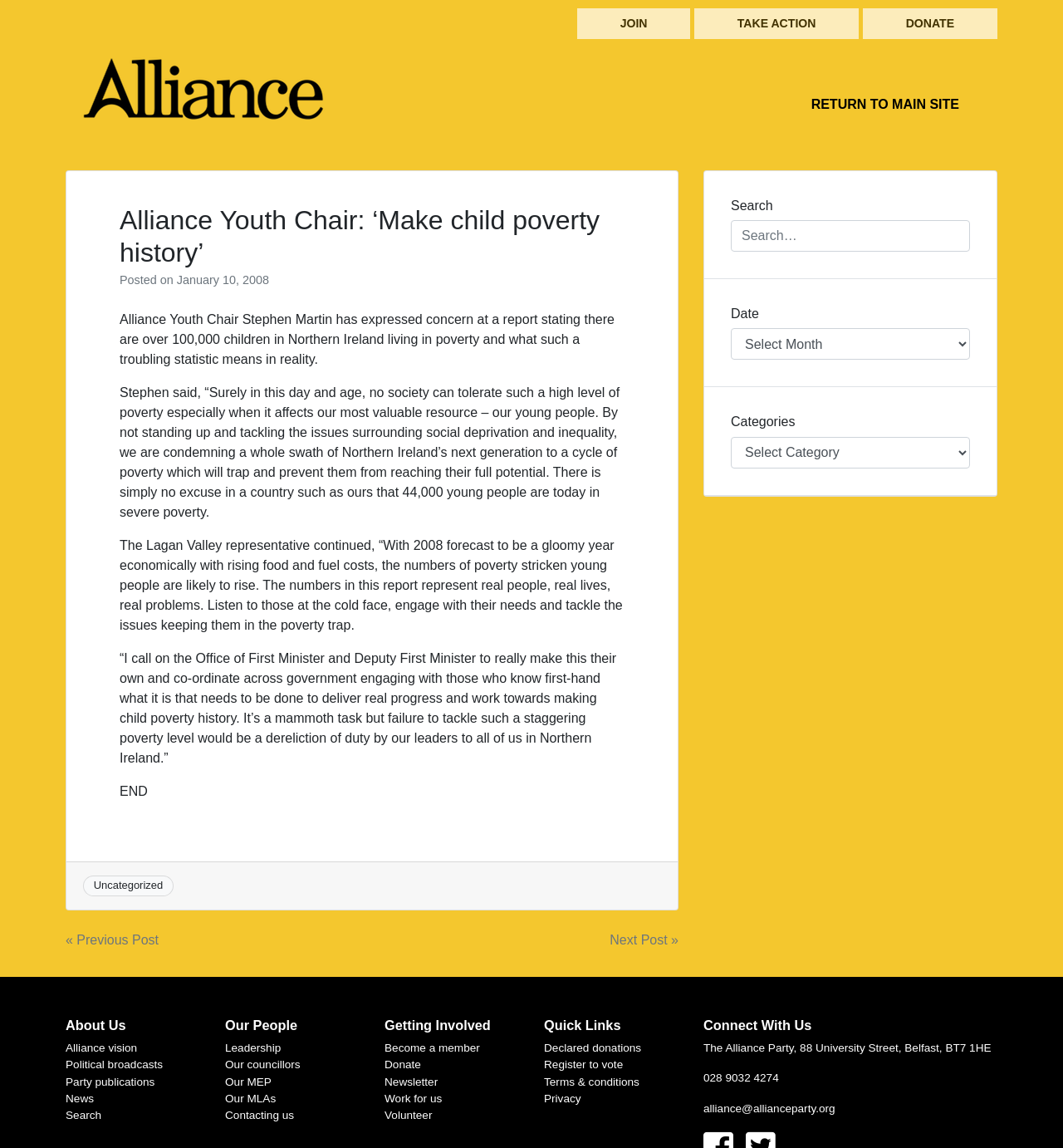Craft a detailed narrative of the webpage's structure and content.

This webpage appears to be an article page from the Alliance Party website. At the top, there are three links: "JOIN", "TAKE ACTION", and "DONATE", aligned horizontally. Below these links, there is a logo image on the left, and a link "RETURN TO MAIN SITE" on the right.

The main content of the page is an article with a heading "Alliance Youth Chair: ‘Make child poverty history’". The article is divided into several paragraphs, with a date "January 10, 2008" mentioned at the top. The text discusses the issue of child poverty in Northern Ireland and quotes the Alliance Youth Chair, Stephen Martin.

Below the article, there is a footer section with a category label "Uncategorized" and a "Post navigation" section with links to previous and next posts.

On the right side of the page, there is a complementary section with several headings: "Search", "Date", "Categories", and "About Us". Under these headings, there are search input fields, dropdown menus, and links to various pages, such as "Alliance vision", "News", and "Contacting us".

Further down, there are sections for "Our People", "Getting Involved", "Quick Links", and "Connect With Us", each with multiple links to related pages. The "Connect With Us" section also includes the party's address, phone number, and email address.

Overall, the webpage has a simple and organized layout, with a focus on presenting the article content and providing easy access to related information and resources.